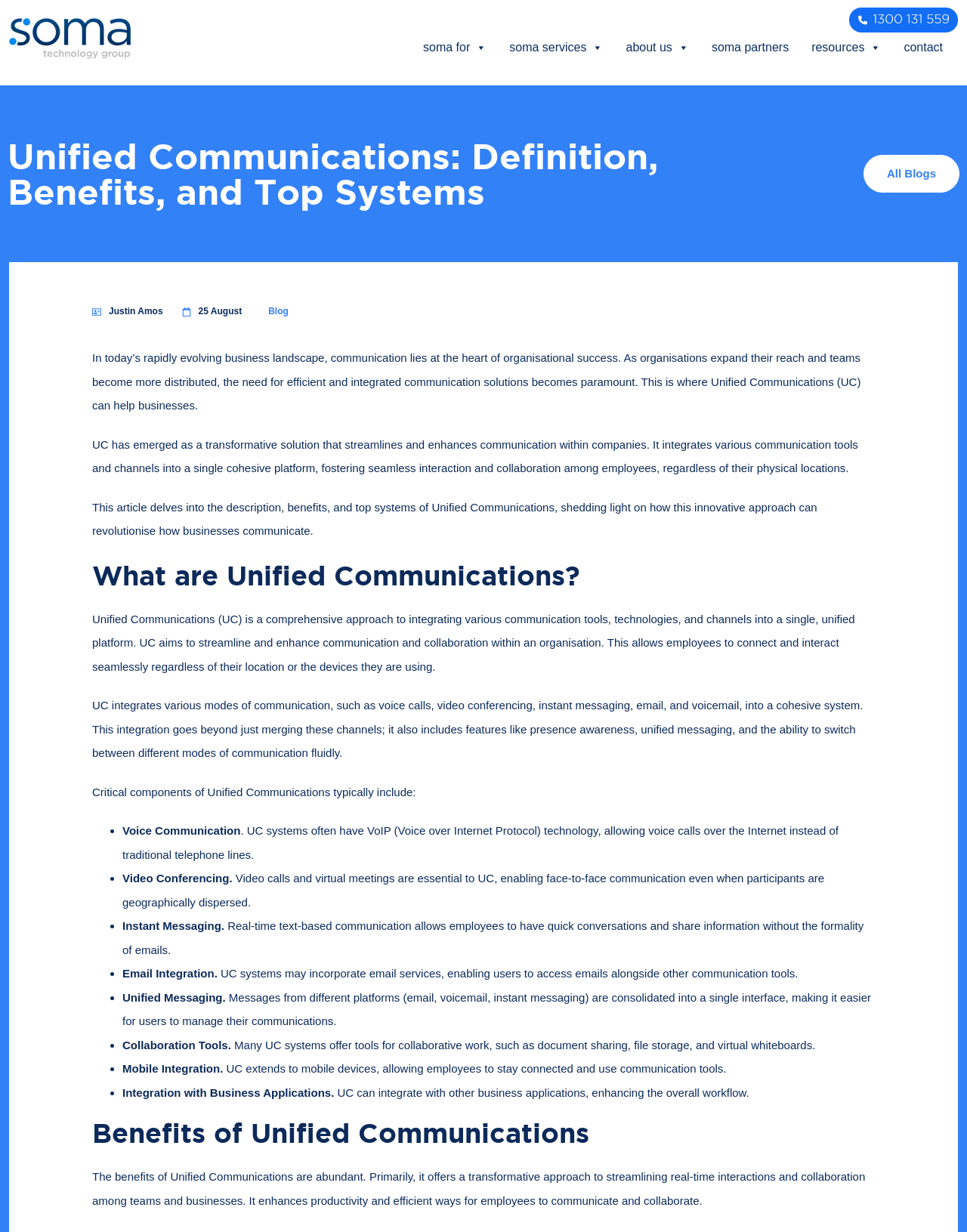Using the format (top-left x, top-left y, bottom-right x, bottom-right y), and given the element description, identify the bounding box coordinates within the screenshot: soma partners

[0.728, 0.026, 0.824, 0.051]